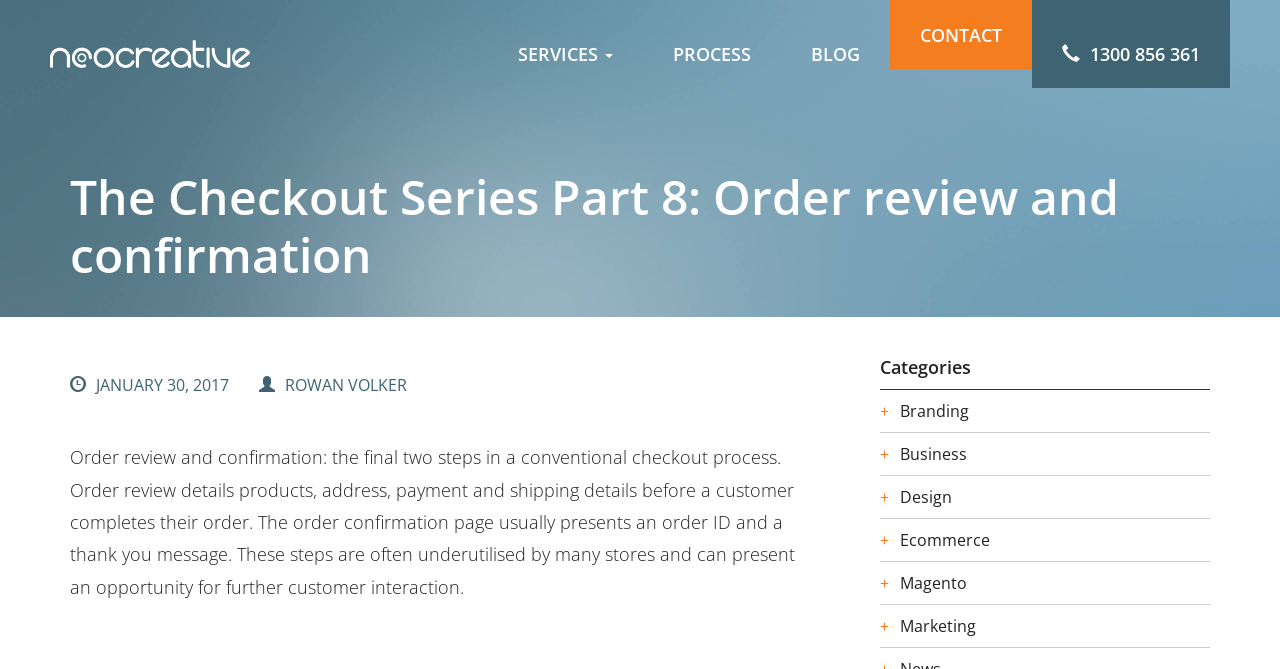From the webpage screenshot, predict the bounding box coordinates (top-left x, top-left y, bottom-right x, bottom-right y) for the UI element described here: 1300 856 361

[0.806, 0.0, 0.961, 0.132]